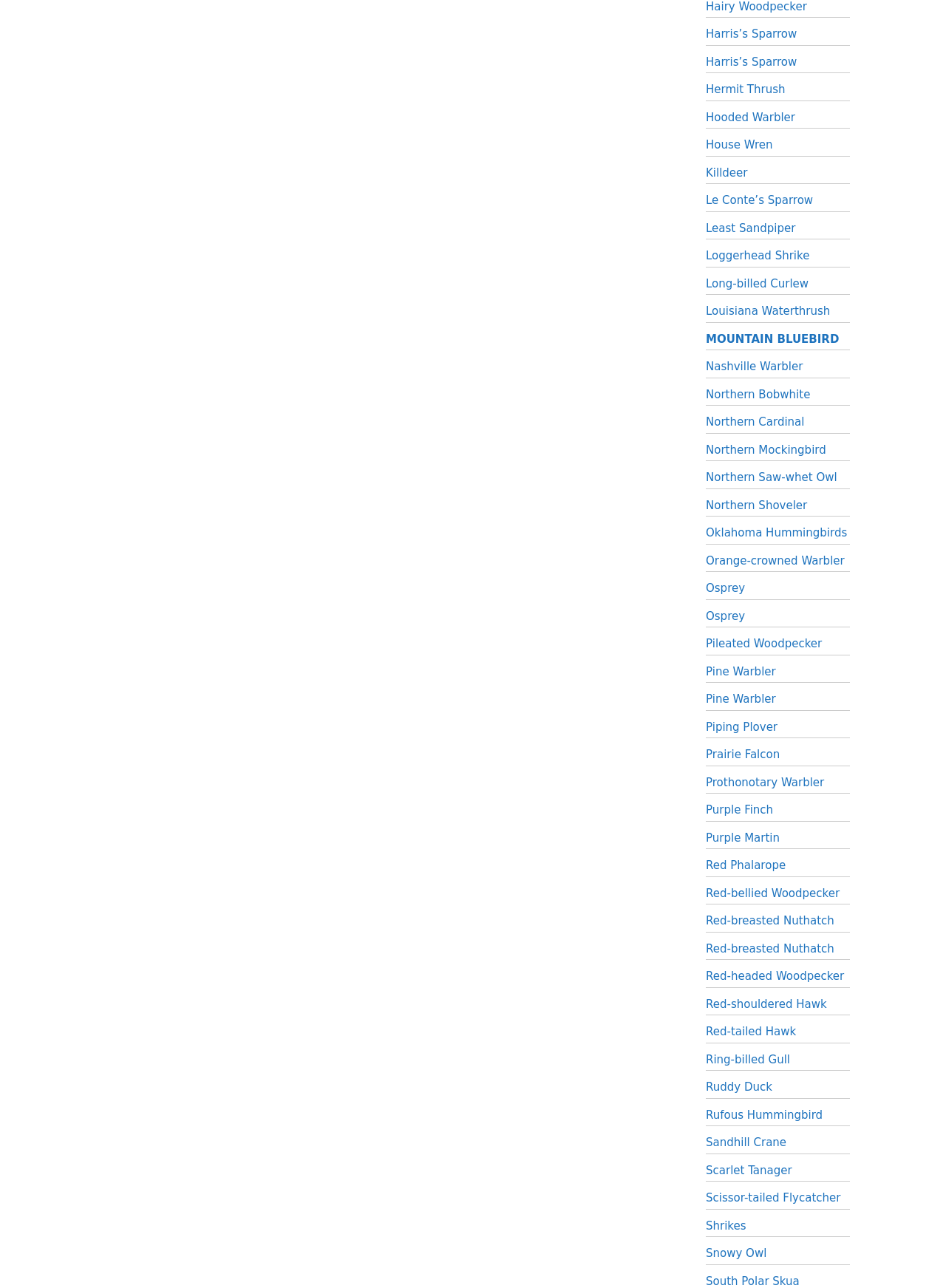Kindly respond to the following question with a single word or a brief phrase: 
What is the location of the link to Northern Cardinal?

Middle of the page